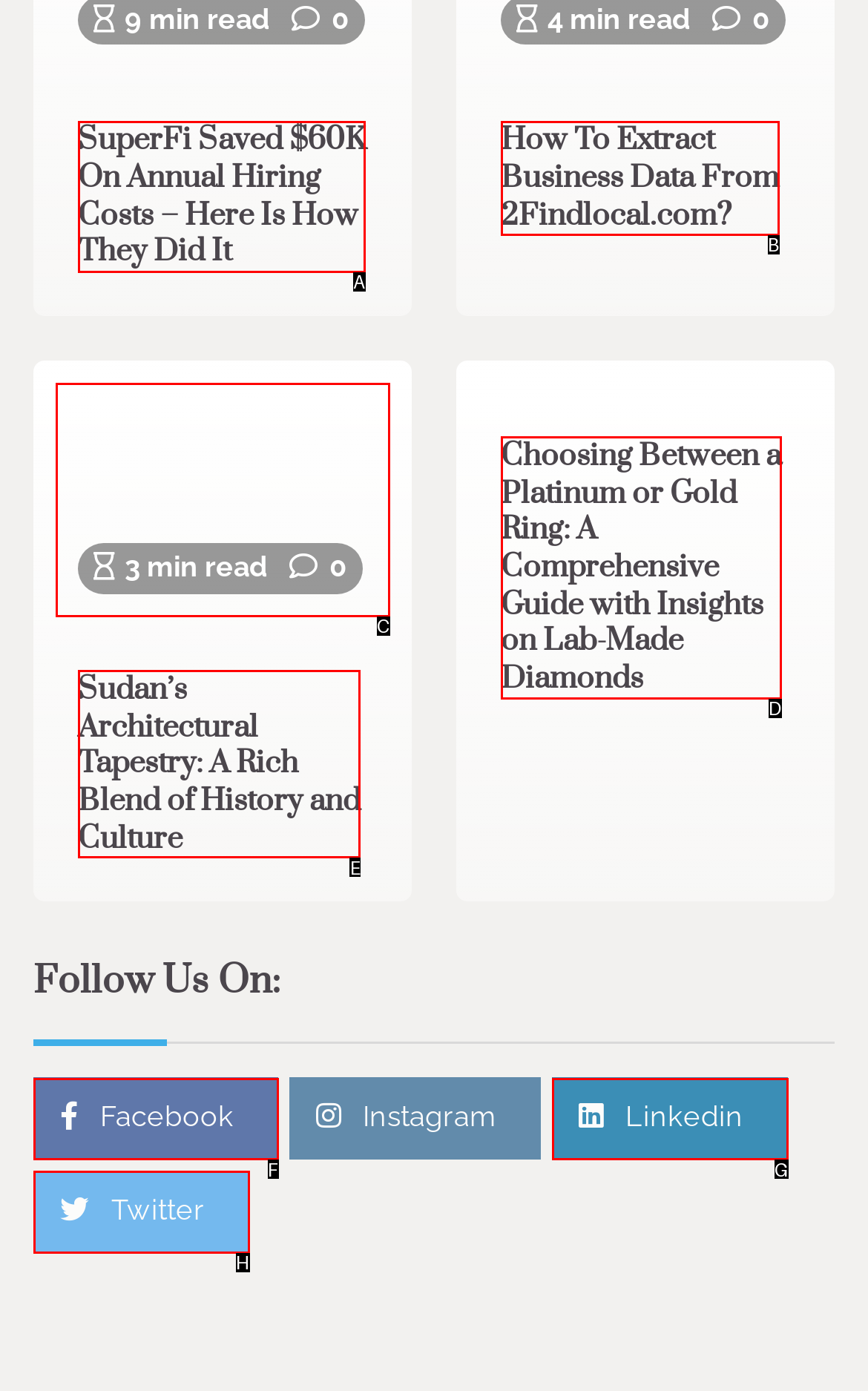Identify the correct HTML element to click to accomplish this task: Explore Sudan's architectural tapestry
Respond with the letter corresponding to the correct choice.

E